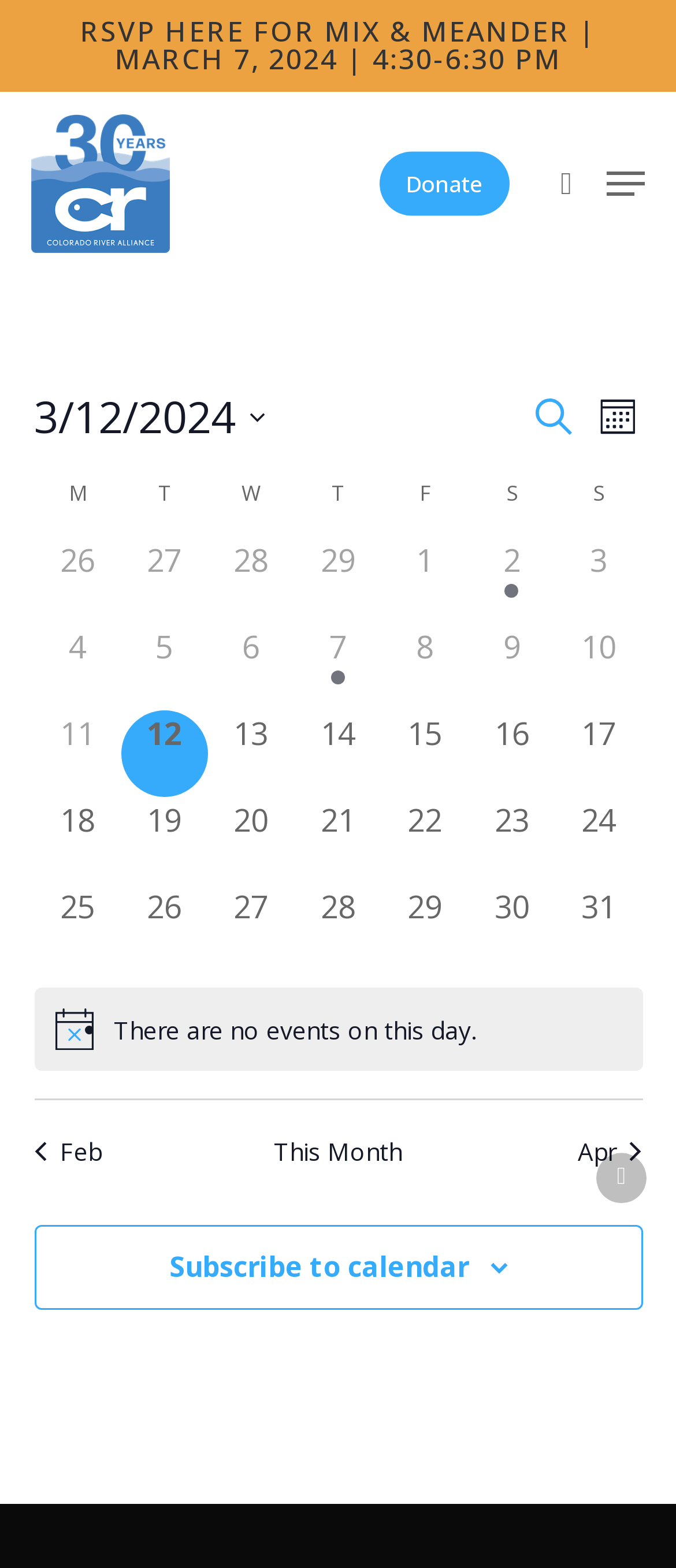Please identify the bounding box coordinates of the region to click in order to complete the task: "See all recent posts". The coordinates must be four float numbers between 0 and 1, specified as [left, top, right, bottom].

None